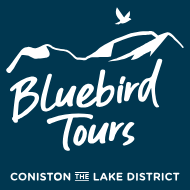Offer a detailed explanation of the image's components.

The image features the logo of Bluebird Tours, prominently showcasing the name "Bluebird Tours" in a stylish, flowing script. Below the name, the words "Coniston The Lake District" are displayed, highlighting the region that the tours service. The design incorporates a silhouette of mountainous terrain, emblematic of the stunning landscapes found in the Lake District, and a simplistic outline of a bird in flight, suggesting freedom and adventure. The logo’s background is a deep blue, which complements the white text and imagery, creating a striking and professional appearance ideal for a travel company.